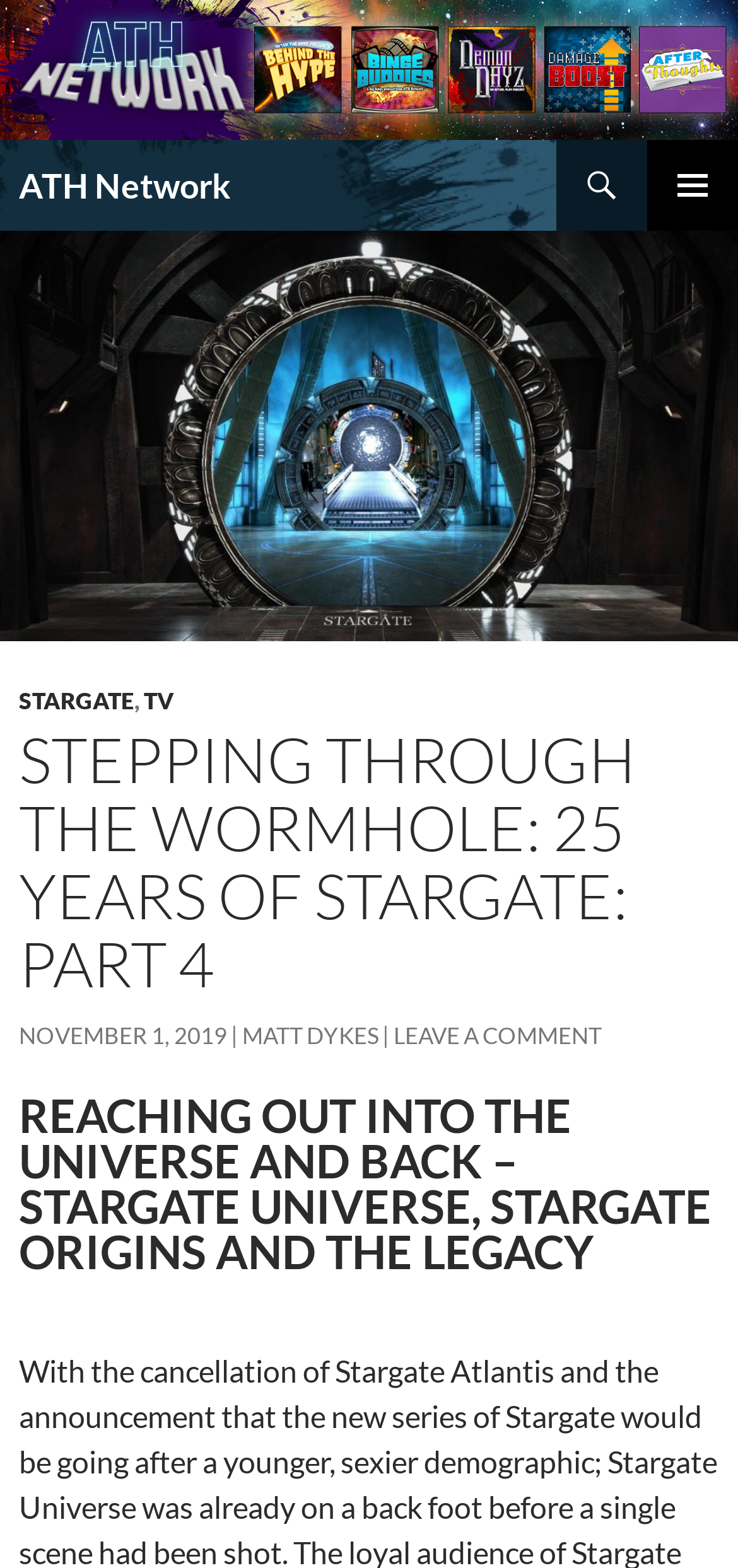Give a short answer to this question using one word or a phrase:
What is the purpose of the 'SKIP TO CONTENT' link?

To skip to the main content